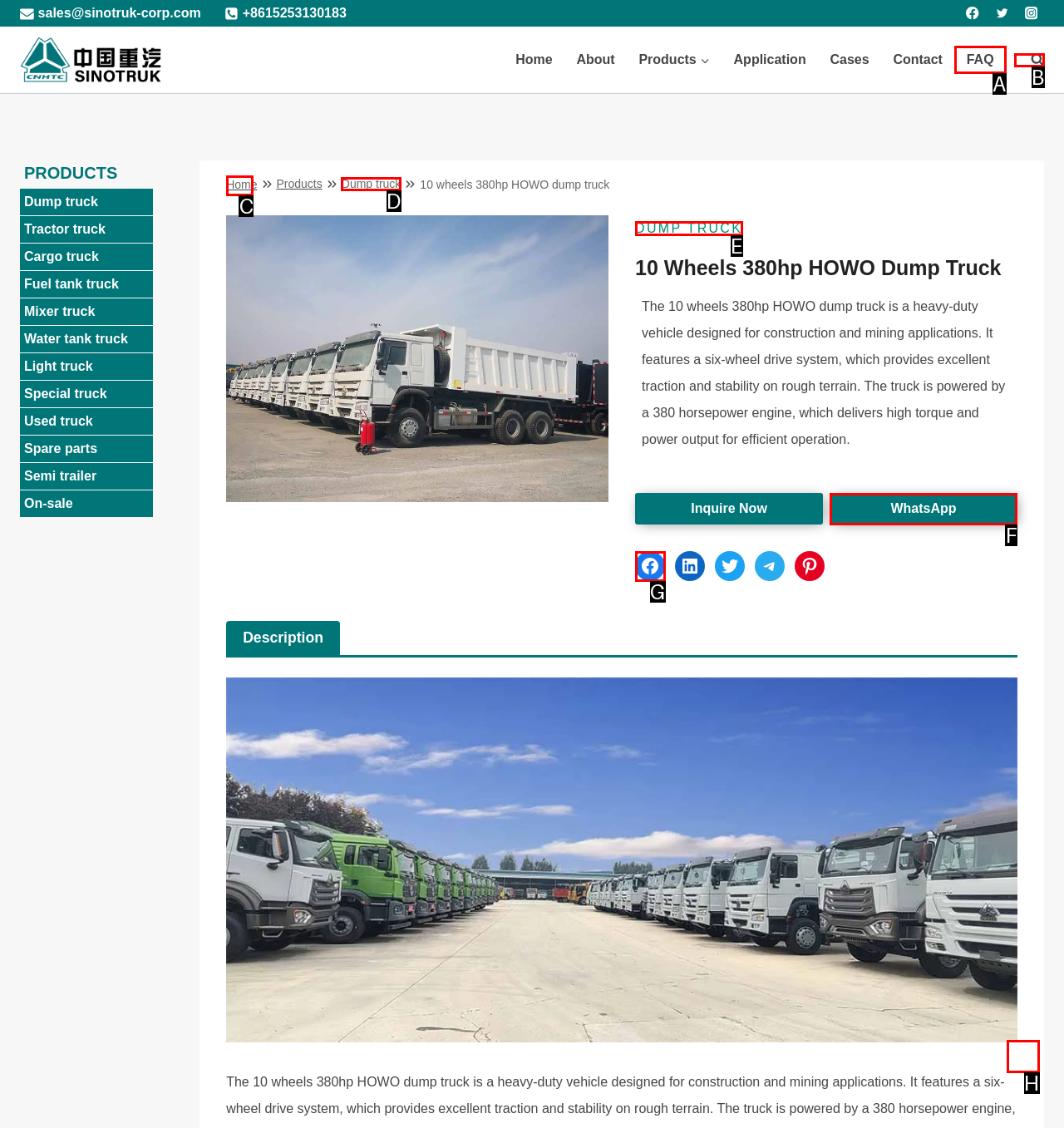Choose the HTML element that aligns with the description: Search. Indicate your choice by stating the letter.

B